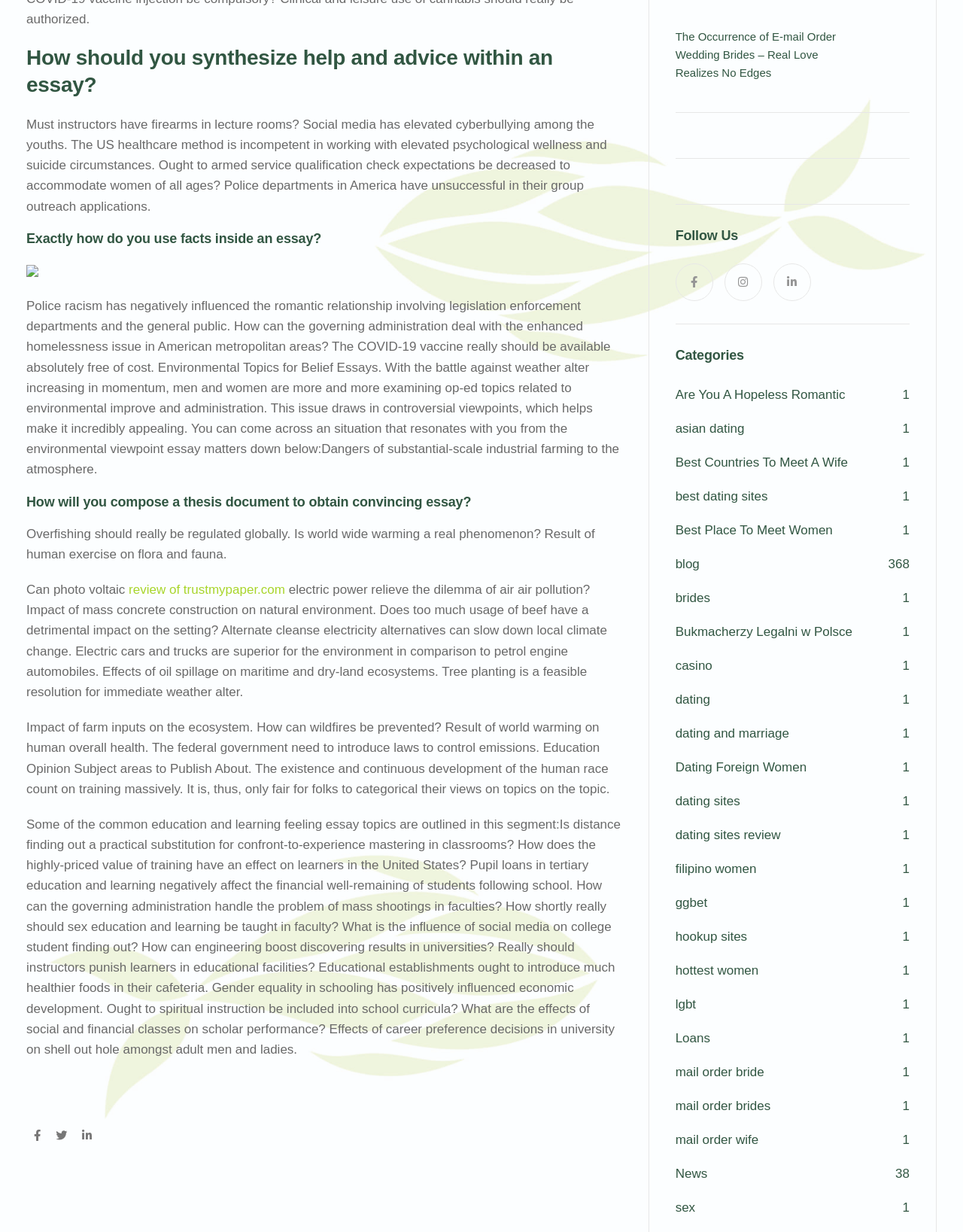Find the bounding box coordinates for the area that must be clicked to perform this action: "Click on the 'blog' link".

[0.701, 0.452, 0.726, 0.464]